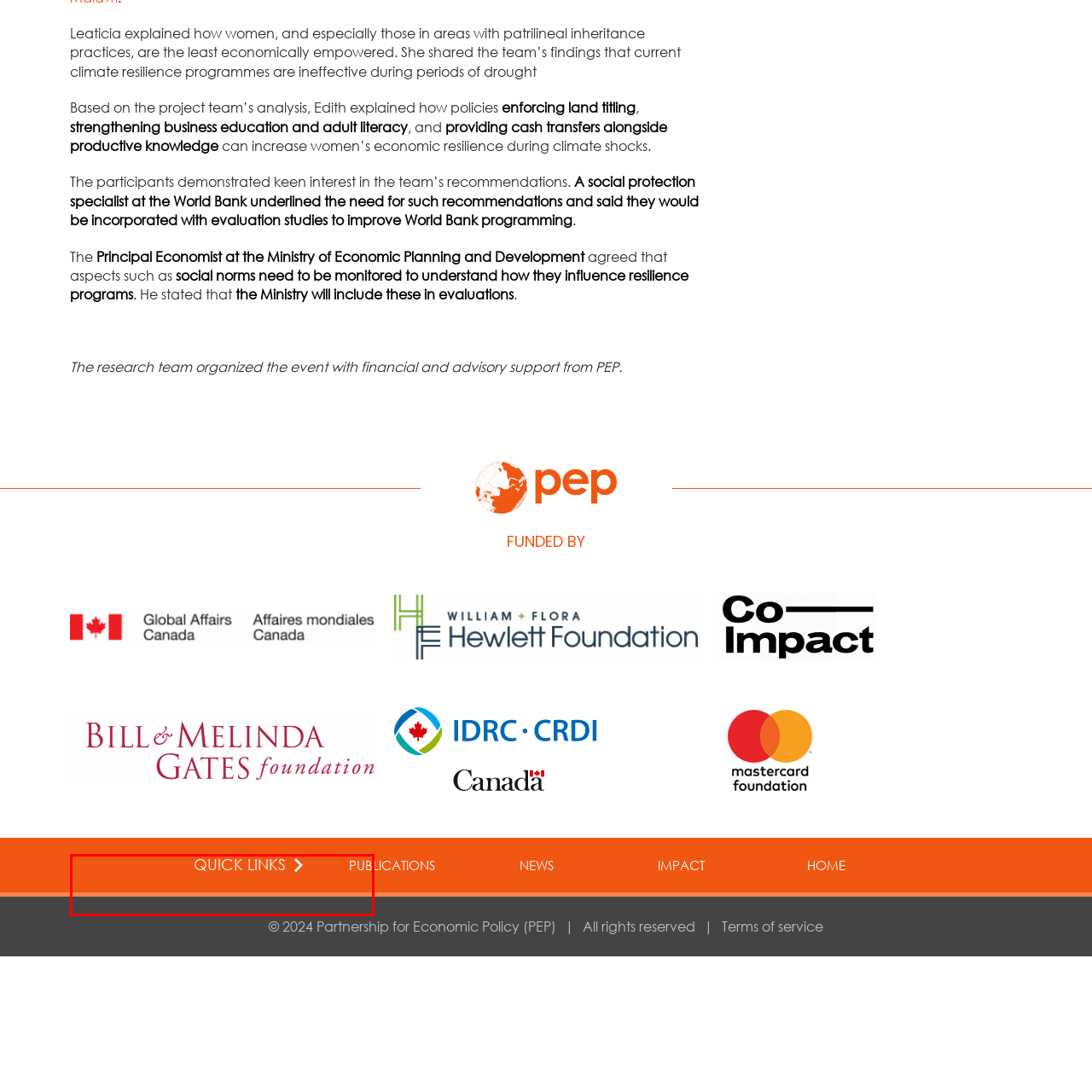Observe the image confined by the red frame and answer the question with a single word or phrase:
What is the background color of the 'Quick Links' section?

Orange